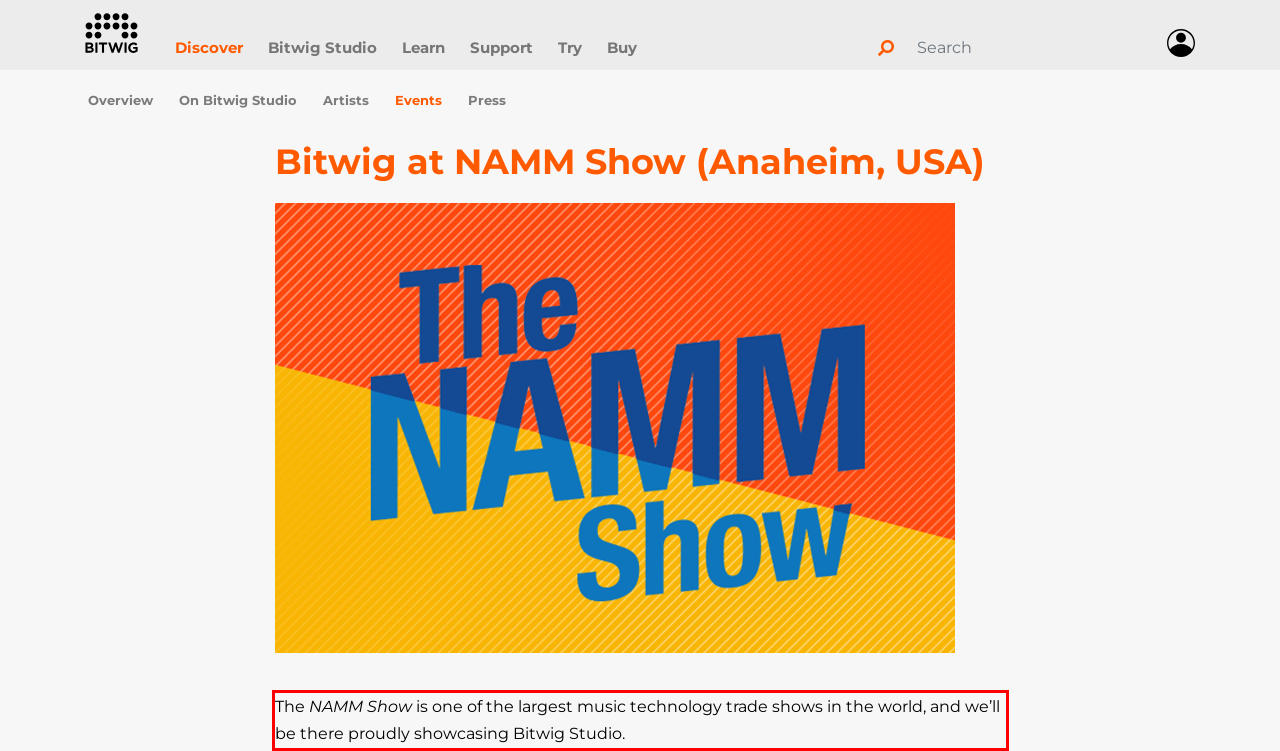Please examine the webpage screenshot and extract the text within the red bounding box using OCR.

The NAMM Show is one of the largest music technology trade shows in the world, and we’ll be there proudly showcasing Bitwig Studio.